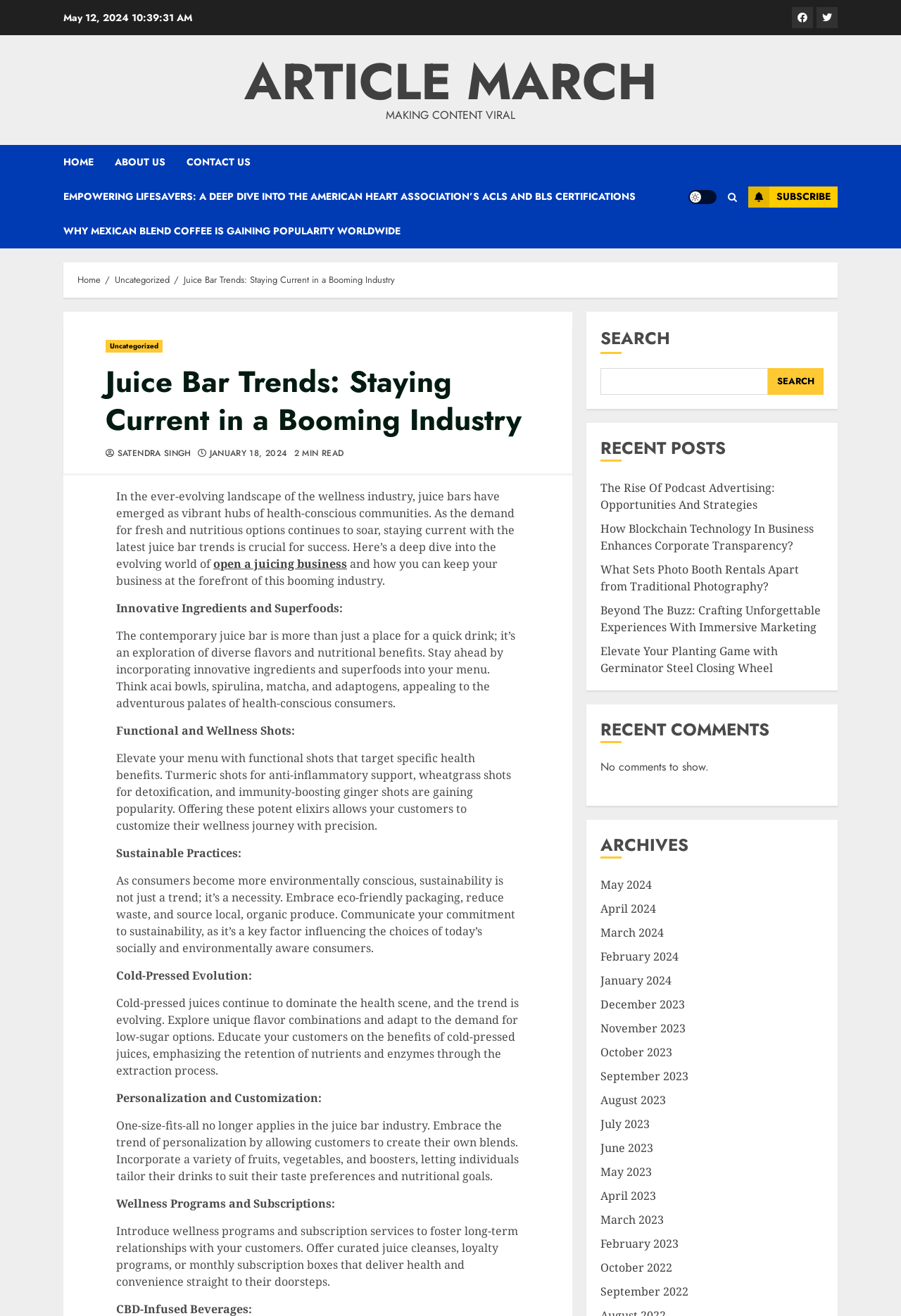Identify the bounding box coordinates for the UI element described as: "parent_node: SEARCH name="s"". The coordinates should be provided as four floats between 0 and 1: [left, top, right, bottom].

[0.667, 0.279, 0.852, 0.3]